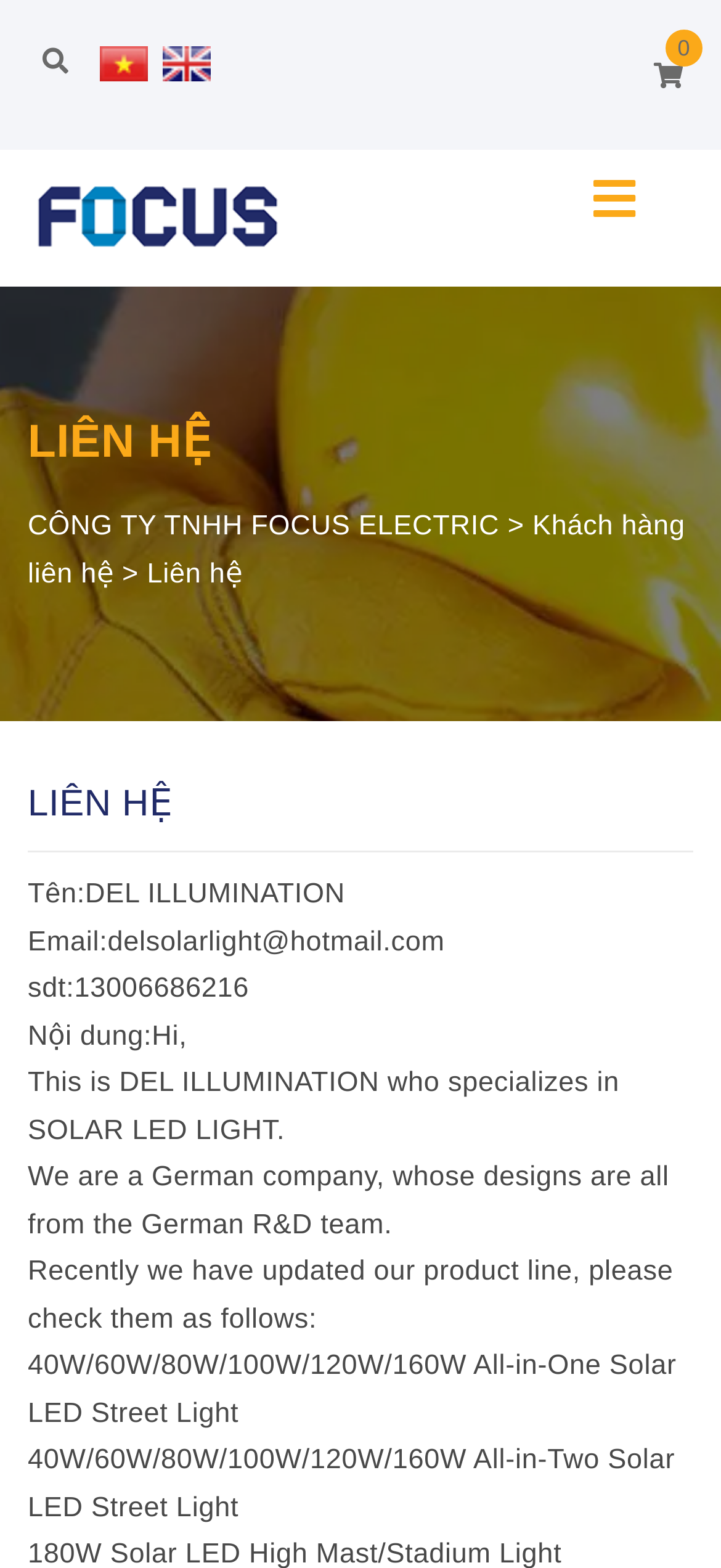What is the email address provided on the webpage?
Please respond to the question with as much detail as possible.

The email address is mentioned in the static text 'Email:delsolarlight@hotmail.com' which is located below the heading 'LIÊN HỆ'.